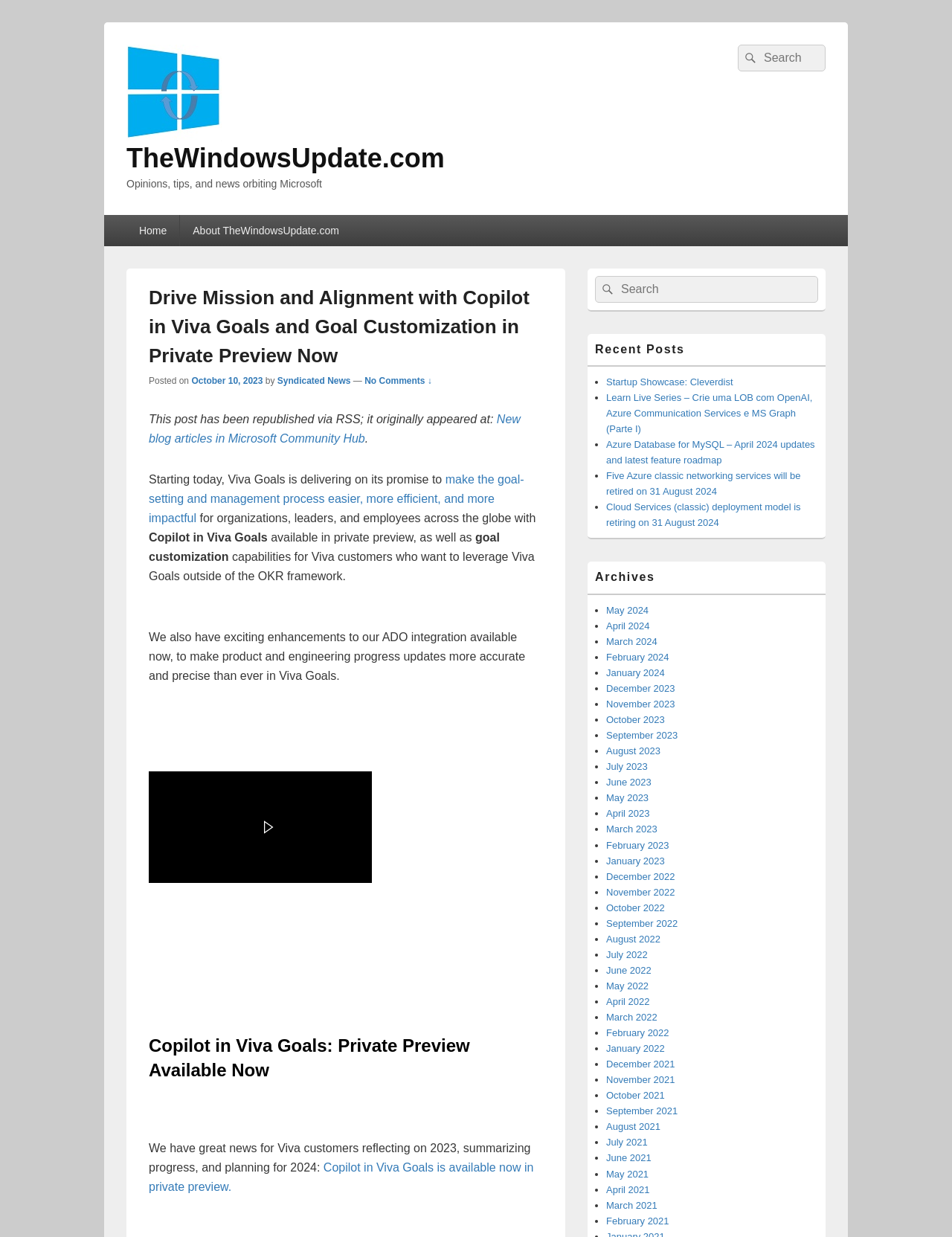Find the bounding box coordinates of the clickable area required to complete the following action: "Search for something in the sidebar".

[0.625, 0.223, 0.859, 0.244]